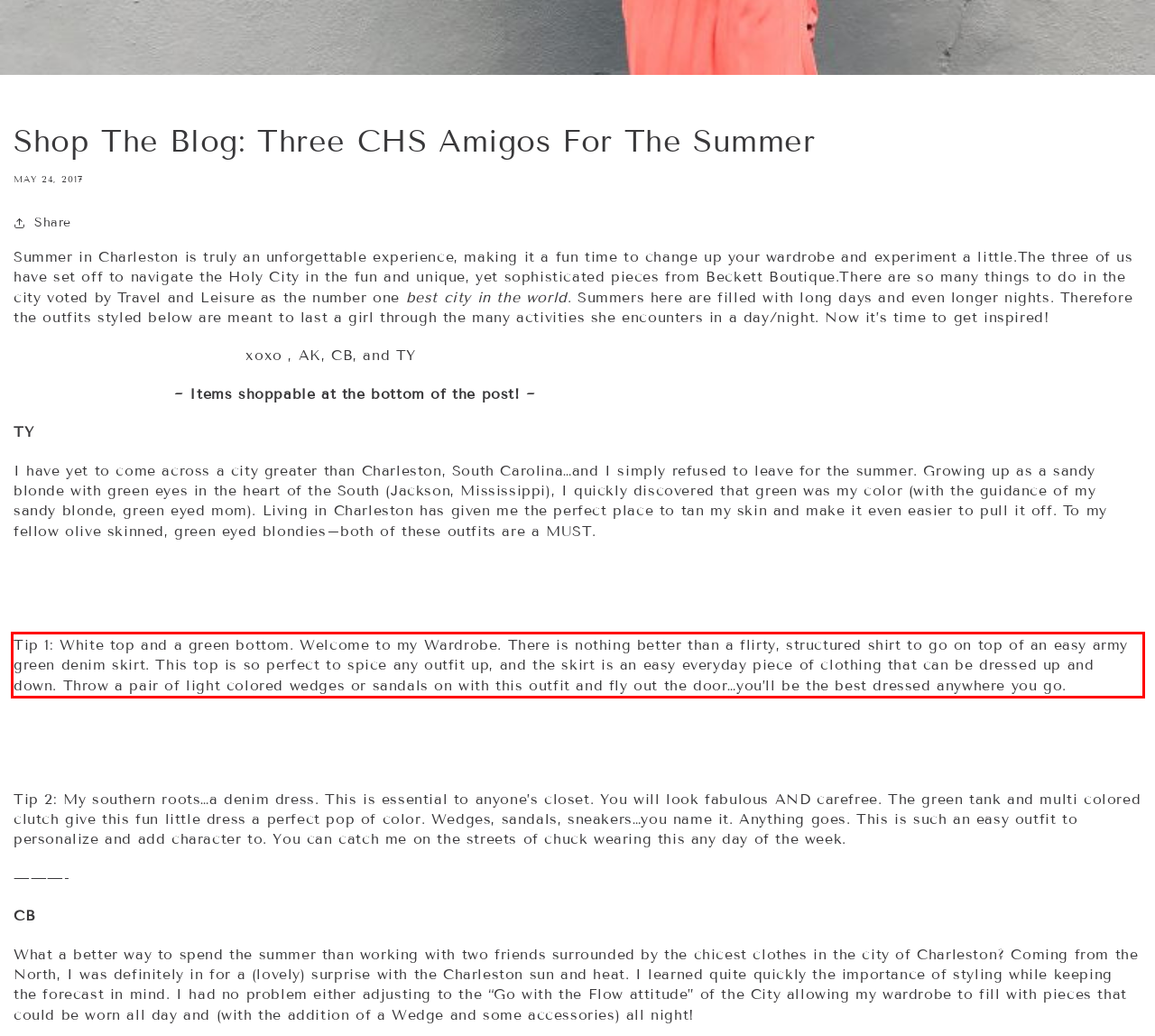Please examine the webpage screenshot and extract the text within the red bounding box using OCR.

Tip 1: White top and a green bottom. Welcome to my Wardrobe. There is nothing better than a flirty, structured shirt to go on top of an easy army green denim skirt. This top is so perfect to spice any outfit up, and the skirt is an easy everyday piece of clothing that can be dressed up and down. Throw a pair of light colored wedges or sandals on with this outfit and fly out the door…you’ll be the best dressed anywhere you go.